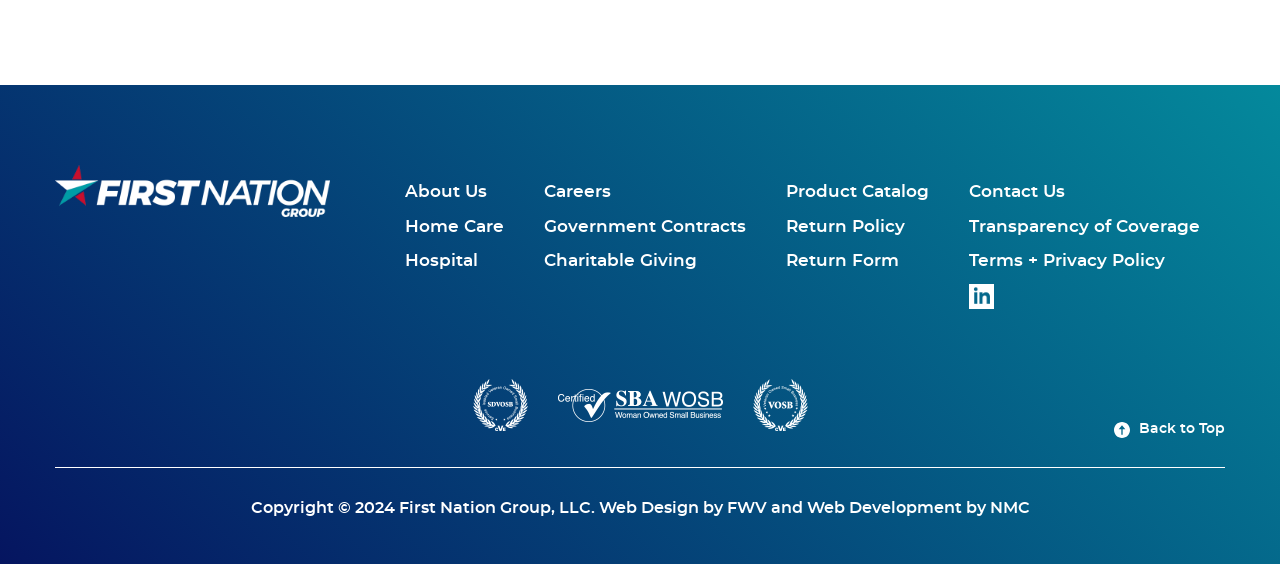Given the content of the image, can you provide a detailed answer to the question?
Who developed the website?

The website credits its design to FWV and its development to NMC, as indicated by the links and text at the bottom of the webpage, which provide information about the website's creators.